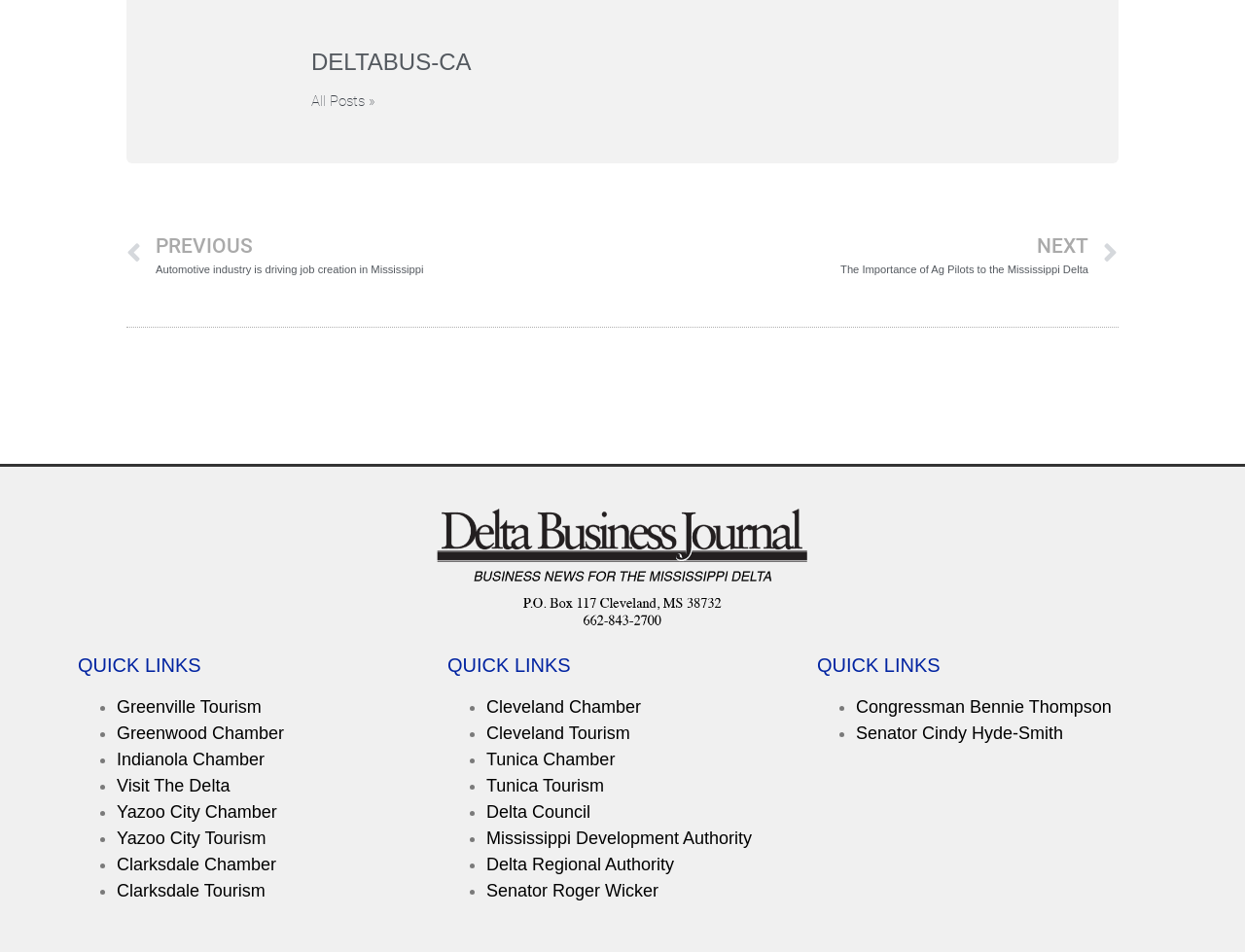How many quick links are there?
Refer to the image and give a detailed answer to the query.

I counted the number of links under the 'QUICK LINKS' headings, which appear three times on the webpage. Each 'QUICK LINKS' section contains 6 links, so in total, there are 3 x 6 = 18 quick links.